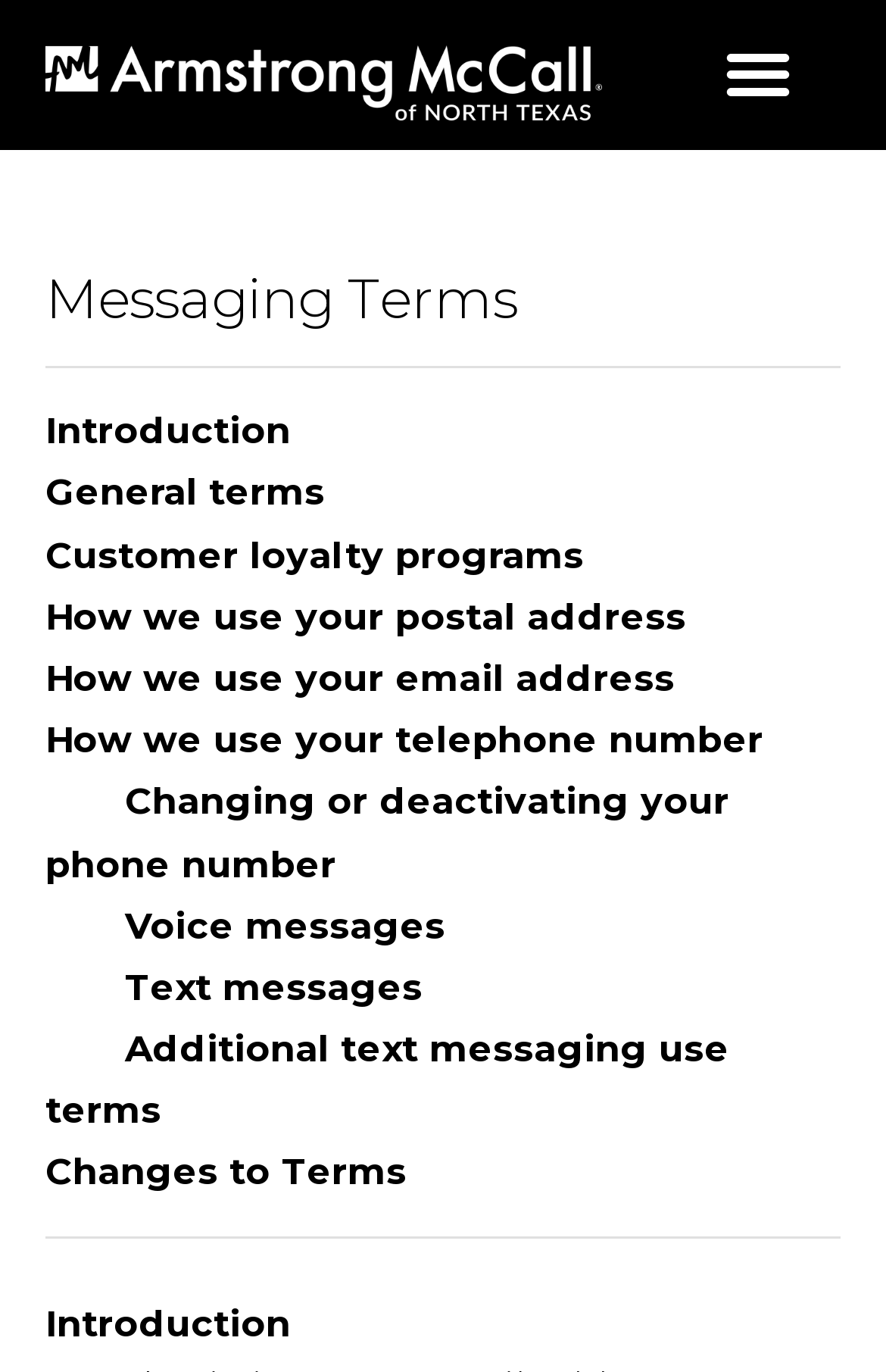Locate the bounding box coordinates of the segment that needs to be clicked to meet this instruction: "Read about How we use your email address".

[0.051, 0.479, 0.762, 0.51]